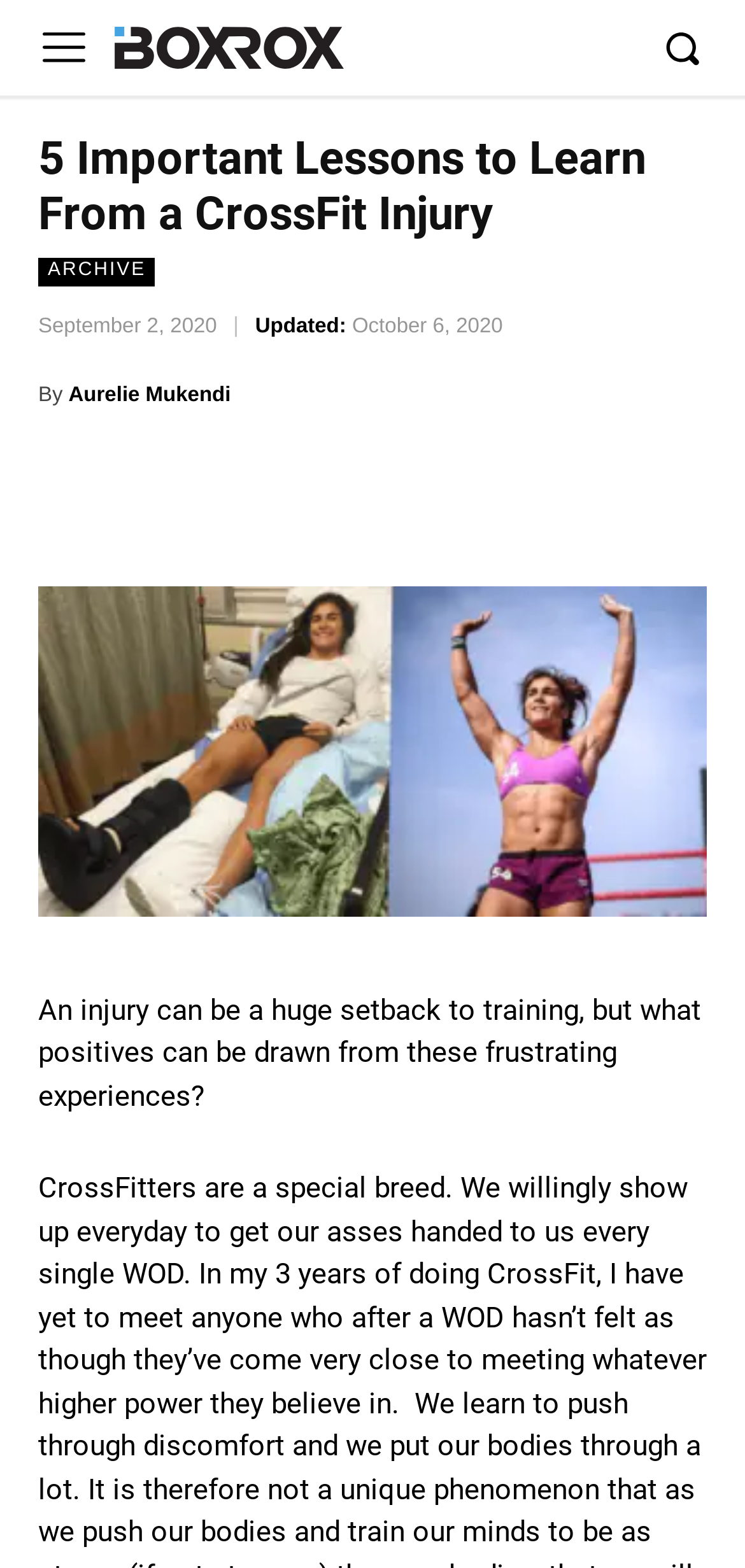Provide a single word or phrase answer to the question: 
What is the person doing in the image?

Doing CrossFit exercises